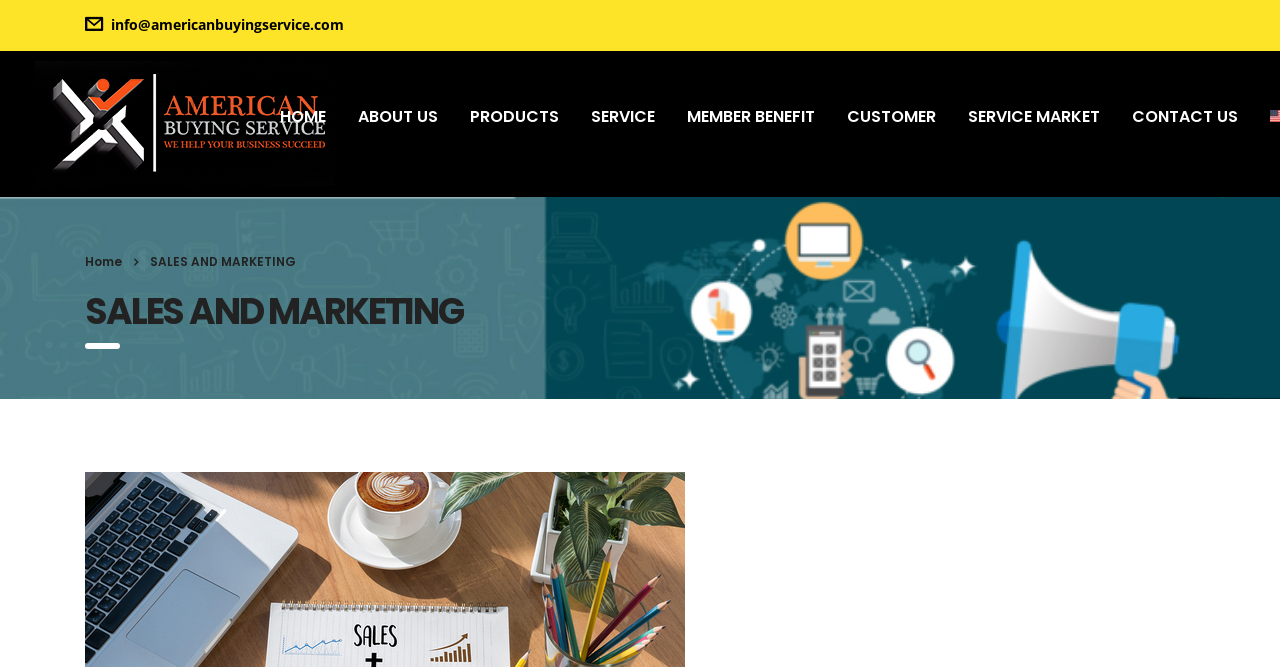Identify the bounding box coordinates of the clickable region to carry out the given instruction: "contact us".

[0.872, 0.126, 0.98, 0.222]